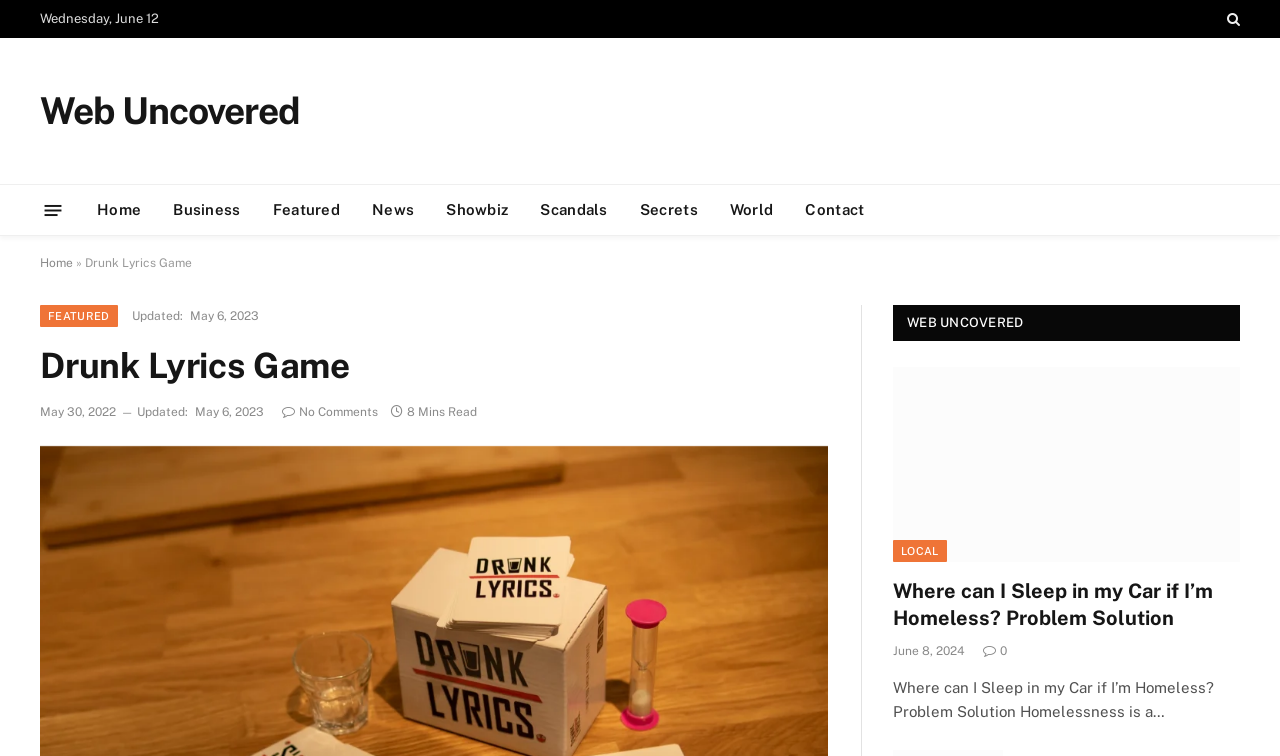How many minutes does it take to read the article 'Drunk Lyrics Game'?
Relying on the image, give a concise answer in one word or a brief phrase.

8 Mins